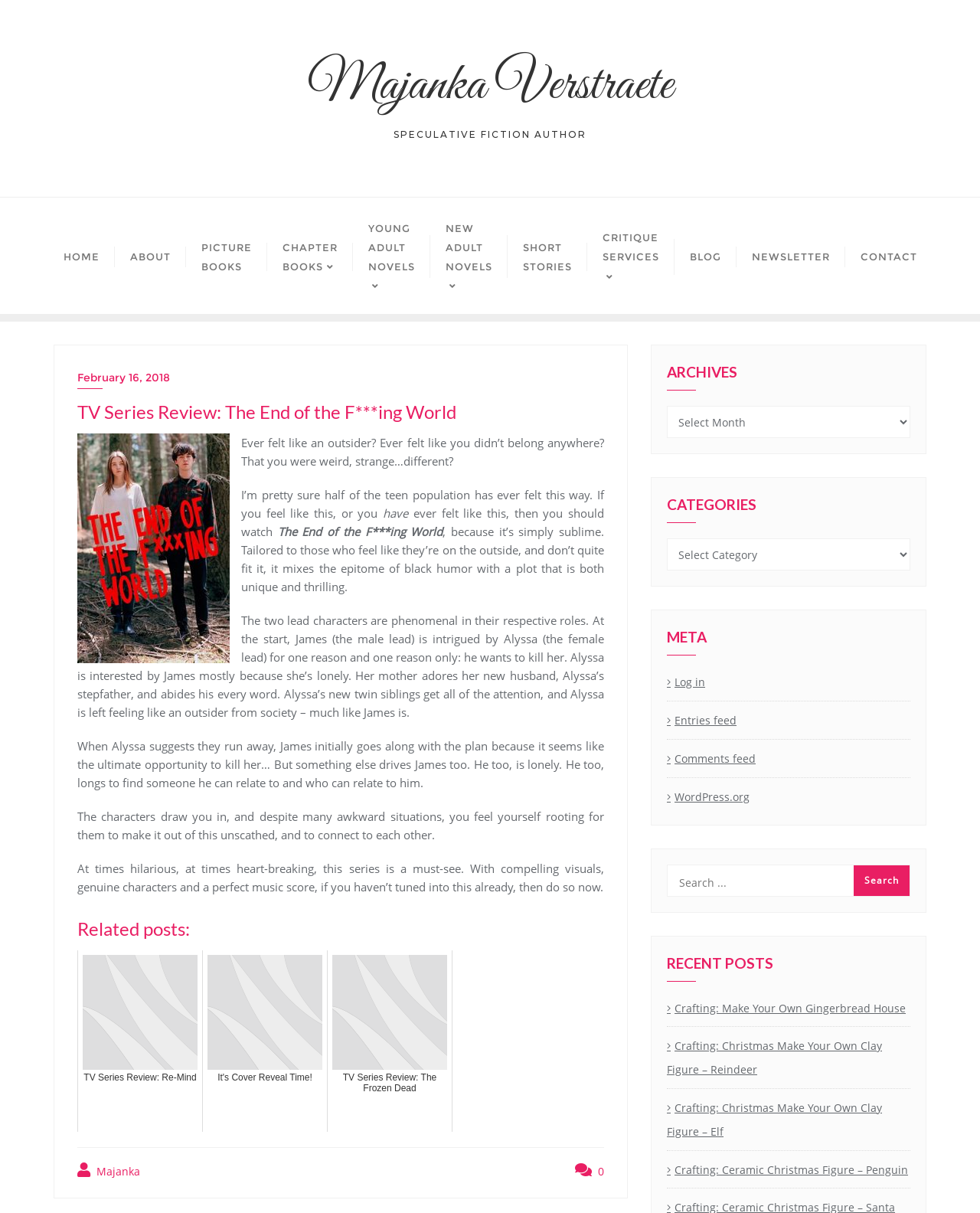What is the name of the author?
Refer to the image and give a detailed answer to the query.

The author's name can be found in the top-left corner of the webpage, where it says 'Majanka Verstraete SPECULATIVE FICTION AUTHOR'.